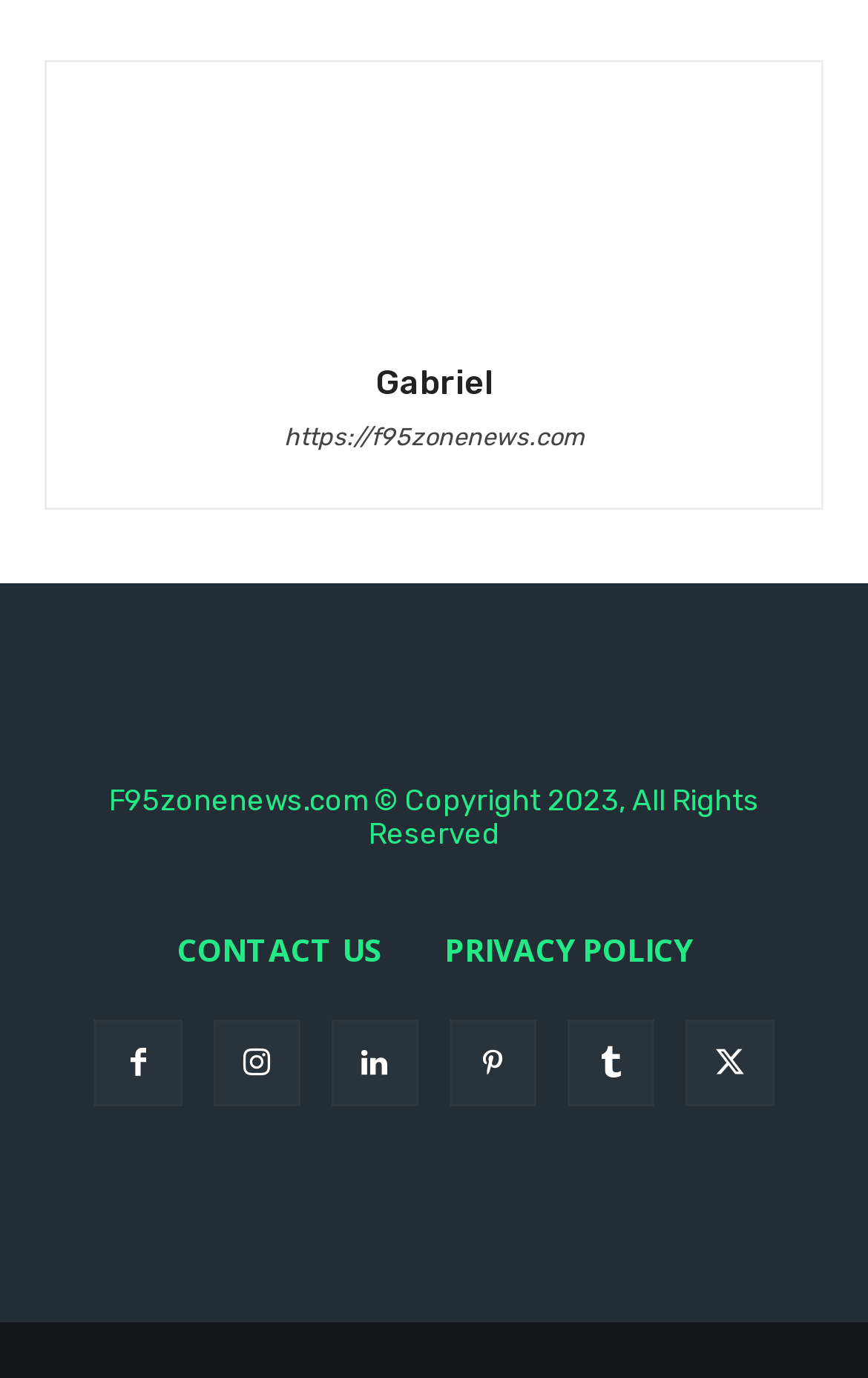Respond concisely with one word or phrase to the following query:
What is the name of the person in the image?

Gabriel